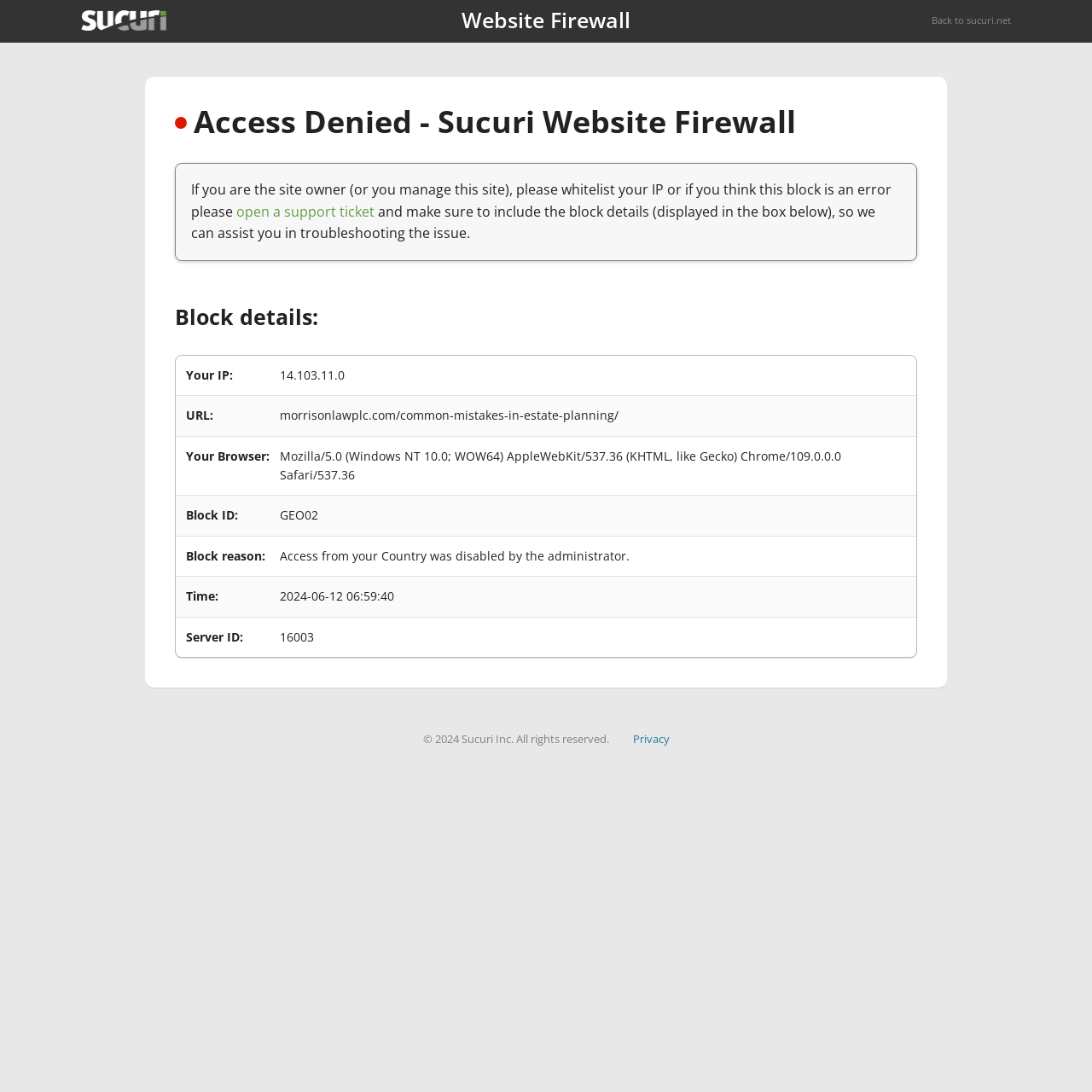Find and provide the bounding box coordinates for the UI element described with: "open a support ticket".

[0.216, 0.185, 0.343, 0.202]